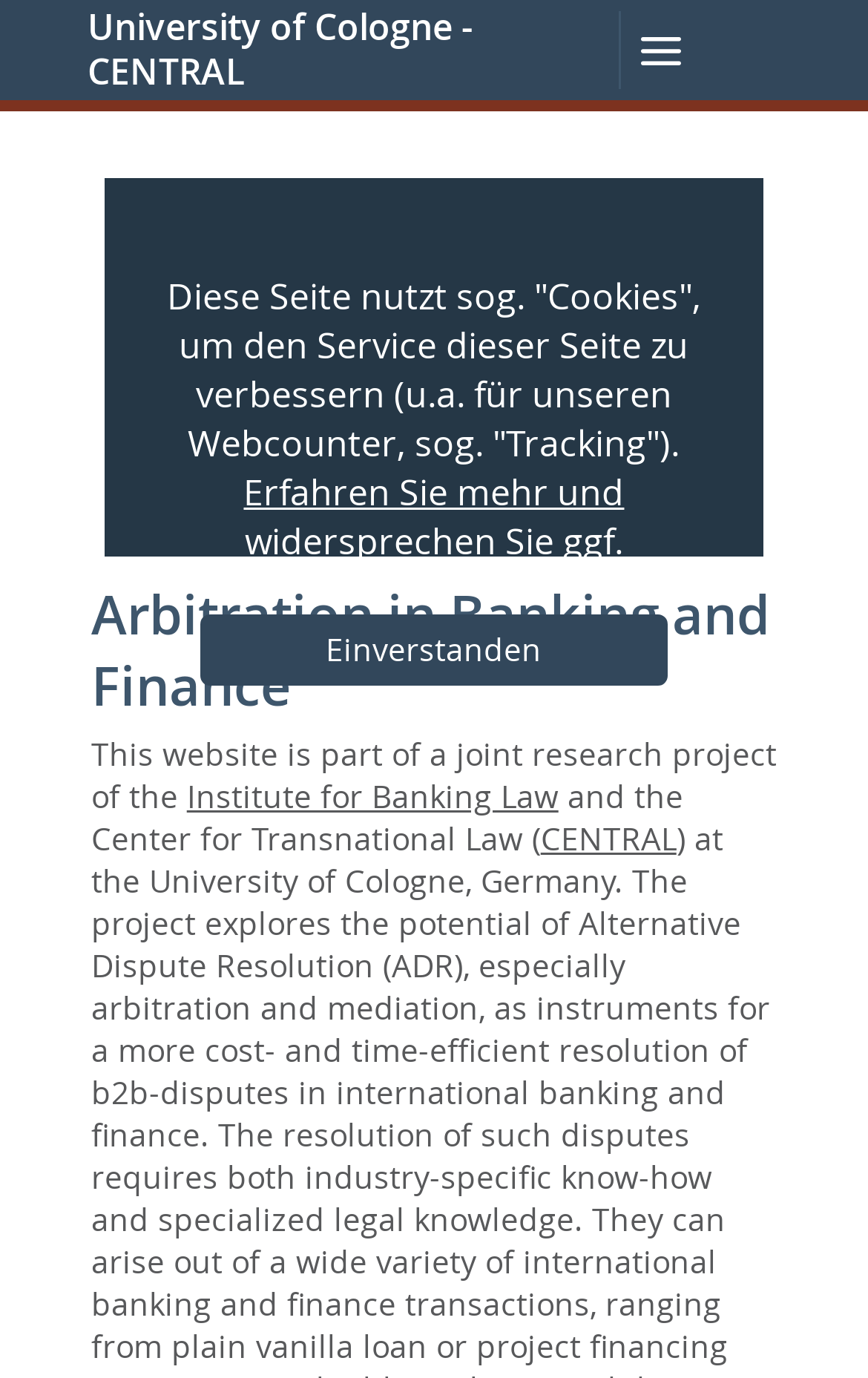Create a full and detailed caption for the entire webpage.

The webpage is about arbitration in banking and finance, with a focus on its importance in international banking and finance. At the top left of the page, there is a link to skip to the content, followed by a heading that reads "University of Cologne - CENTRAL". The university's name is also a link. To the right of the heading, there is a menu link with a hamburger icon.

Below the top section, there is a notice about the use of cookies on the website, which is followed by a link to learn more and potentially opt-out. Next to the notice, there is an "Einverstanden" (Agree) button.

Further down, there is a heading that reads "Arbitration in Banking and Finance", which is centered on the page. Below the heading, there is a paragraph of text that describes the website as part of a joint research project between the Institute for Banking Law and the Center for Transnational Law (CENTRAL). The names of the institute and center are links.